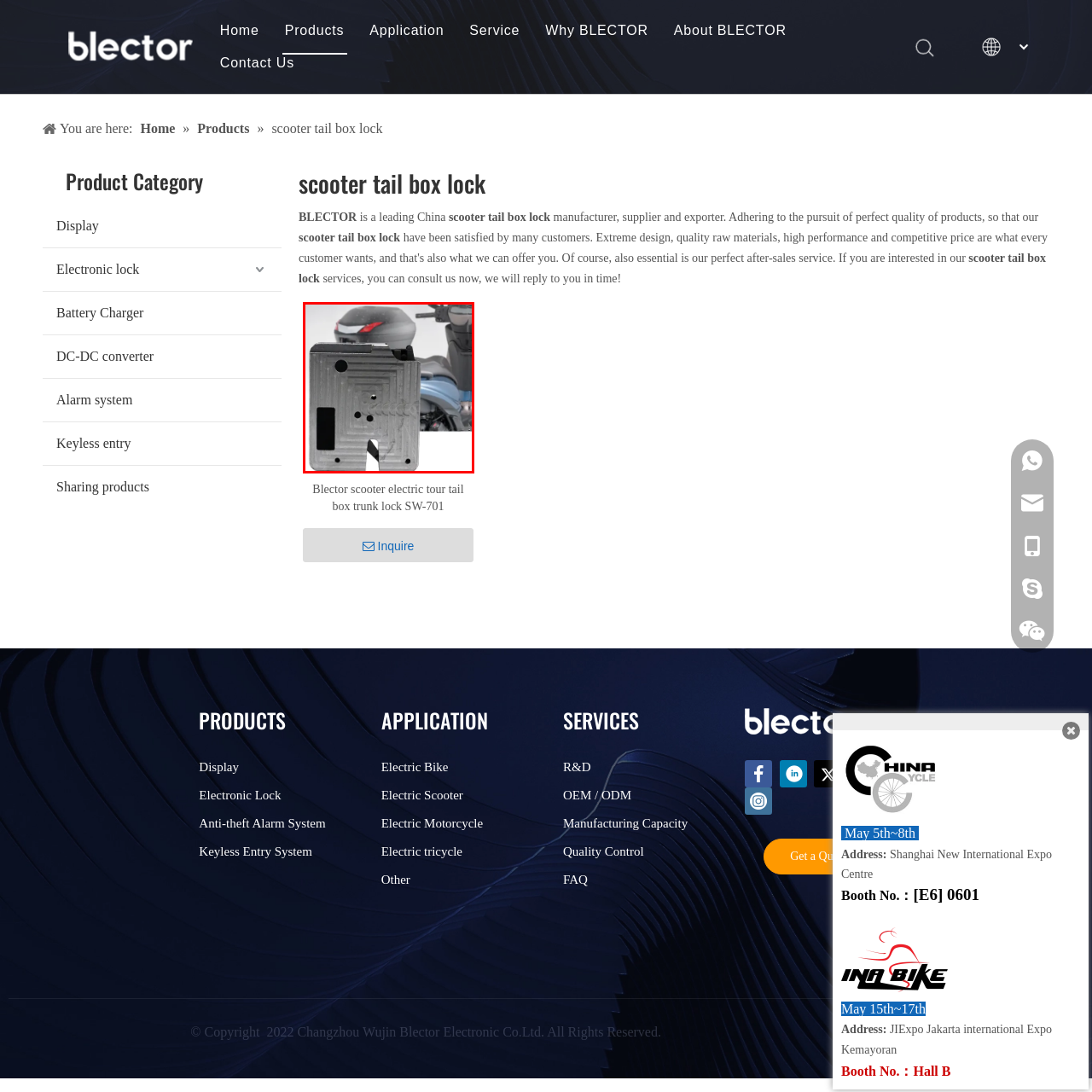Consider the image within the red frame and reply with a brief answer: What is the primary material of the lock?

Metallic